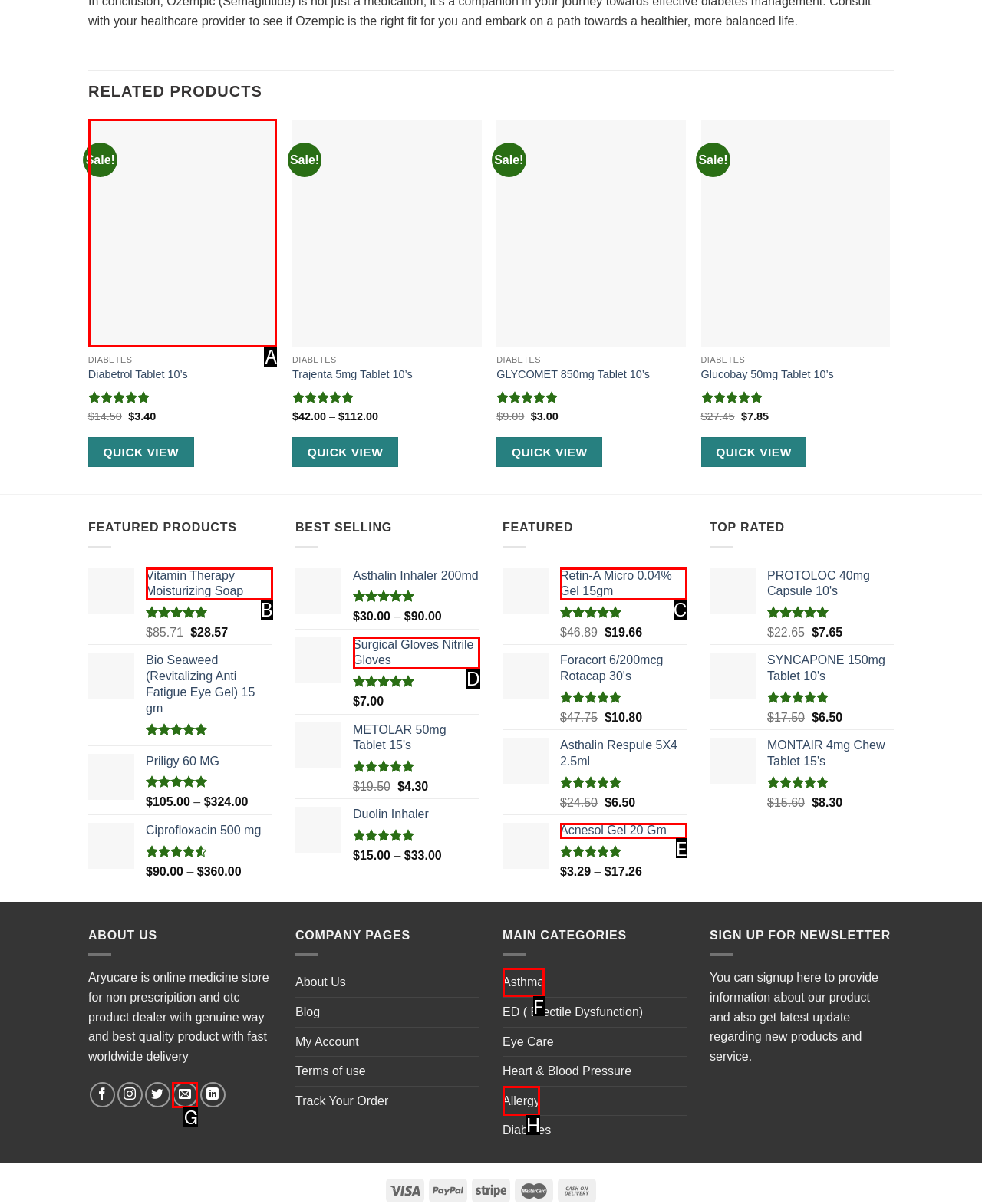Decide which HTML element to click to complete the task: Click on 'Diabetrol Tablet 10's' Provide the letter of the appropriate option.

A